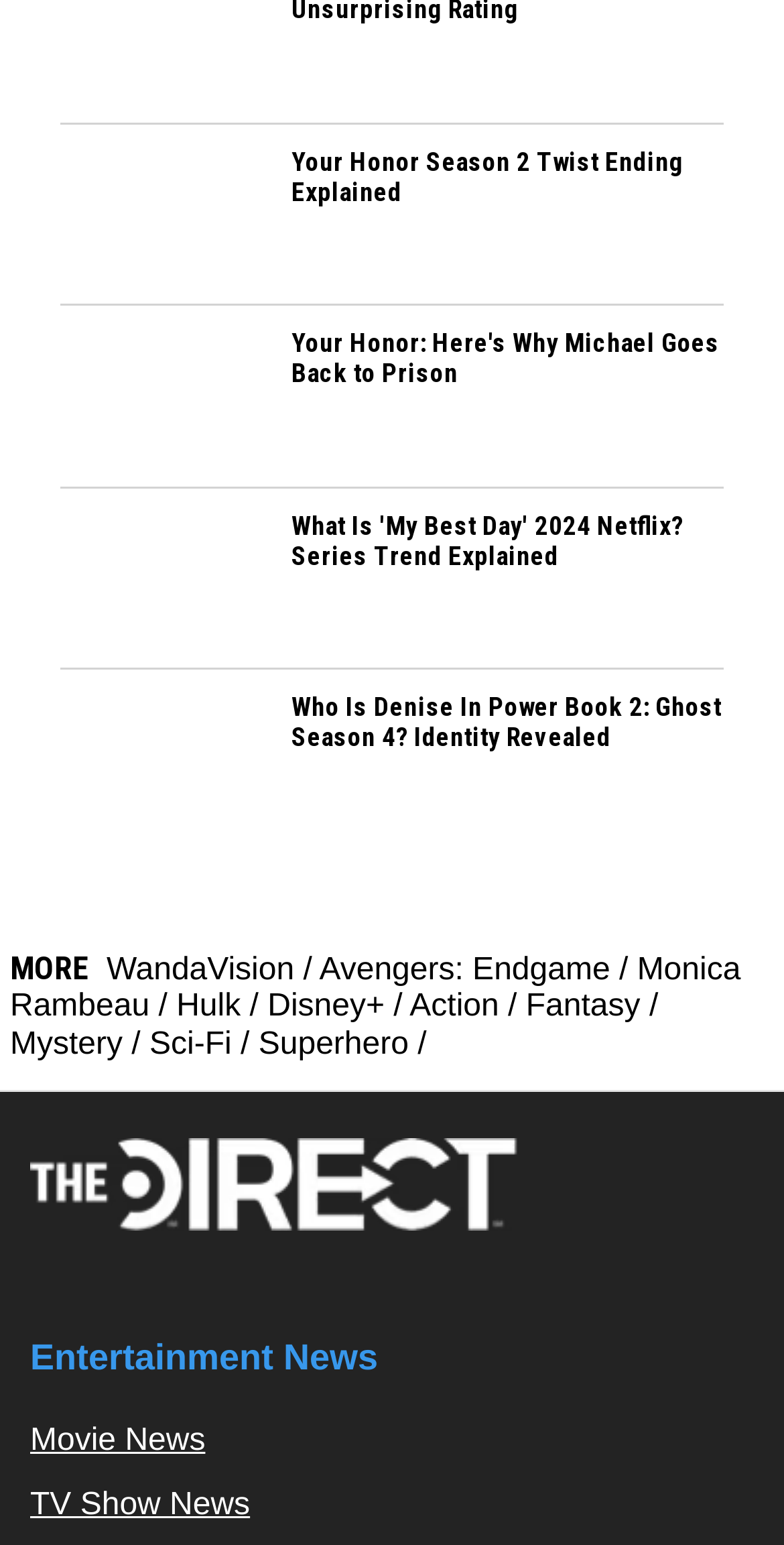Please determine the bounding box coordinates of the section I need to click to accomplish this instruction: "Explore Your Honor Season 2 Twist Ending".

[0.077, 0.16, 0.359, 0.182]